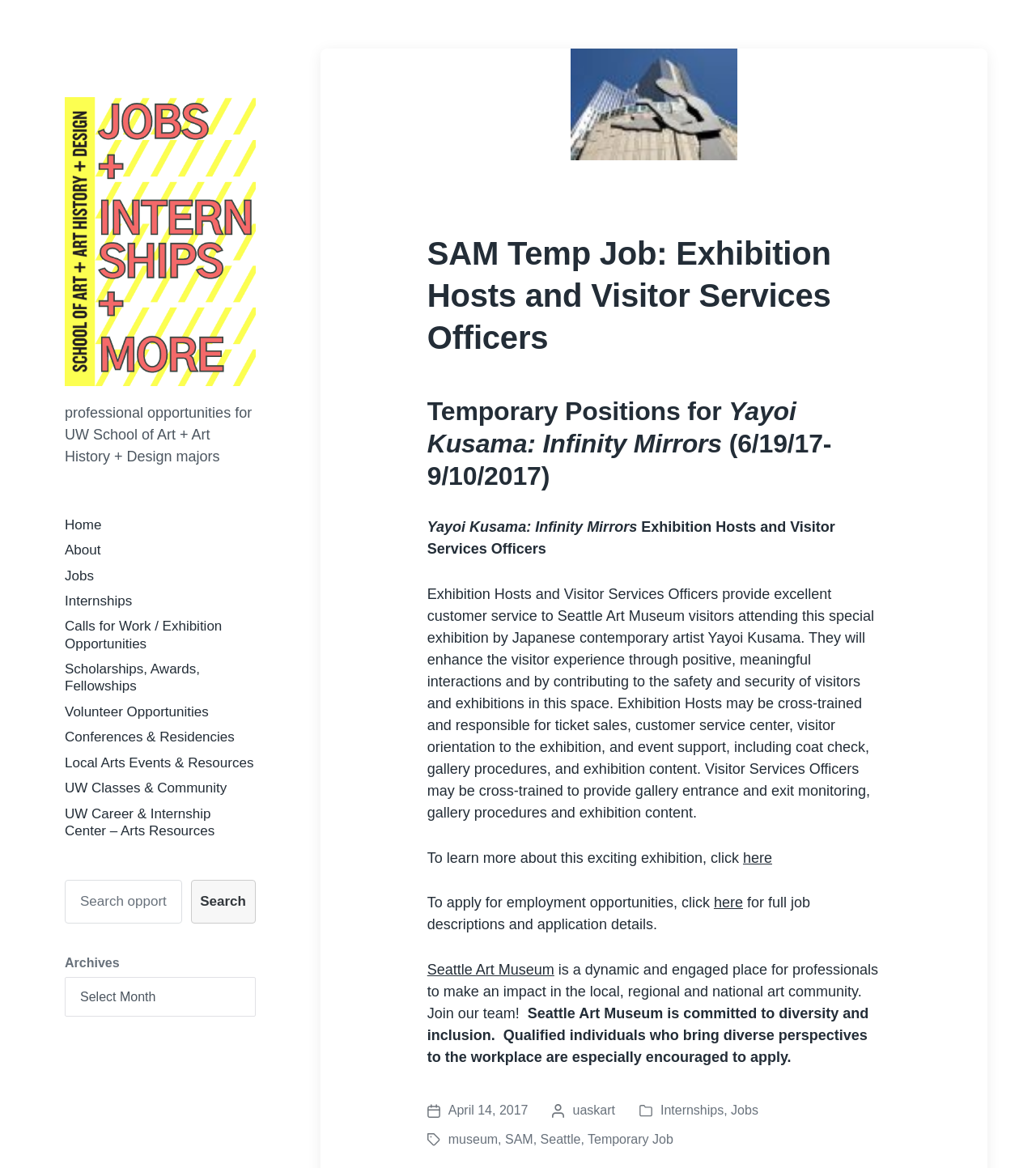Please find the bounding box coordinates of the element that you should click to achieve the following instruction: "Click on the 'Supermoon 3-Day Event at Denver’s Iconic Clock Tower!' link". The coordinates should be presented as four float numbers between 0 and 1: [left, top, right, bottom].

None